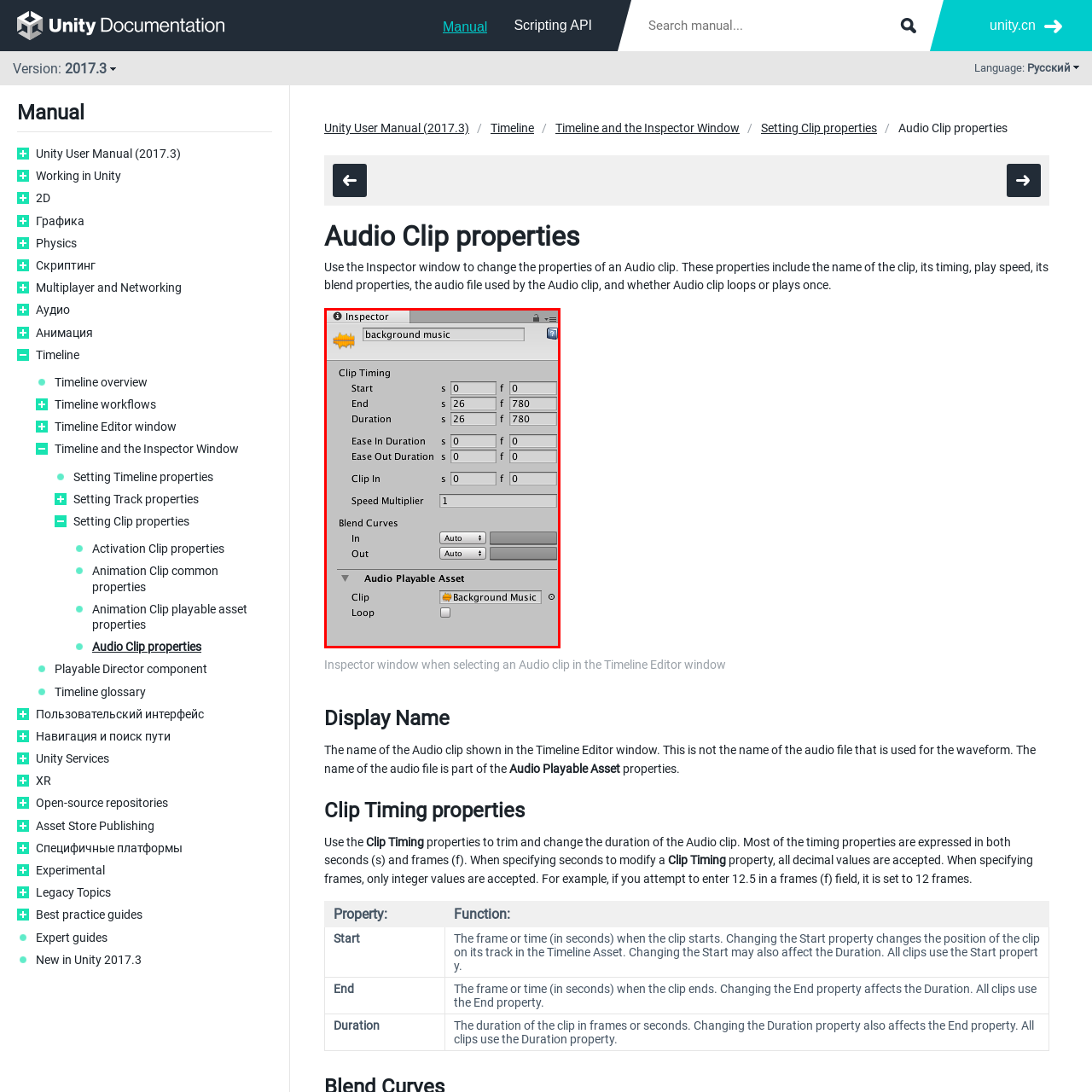Provide a detailed narrative of the image inside the red-bordered section.

The image displays the Inspector window in Unity's Timeline Editor, focused on an audio clip labeled "background music." The top section features a search bar where users can quickly locate specific audio clips or assets. Below, the "Clip Timing" parameters are visible, including fields for defining the start time, end time, and duration of the audio clip in both seconds and frames. 

The settings can be adjusted to customize how the audio plays; for instance, the "Speed Multiplier" allows users to change playback speed. Additionally, the "Blend Curves" section provides options for modifying the audio's entrance and exit transitions. Finally, the "Audio Playable Asset" section confirms the current clip being edited is indeed "Background Music," with an option to enable or disable looping. This detailed layout facilitates precise audio control and integration within Unity projects, enhancing user creativity in game development.